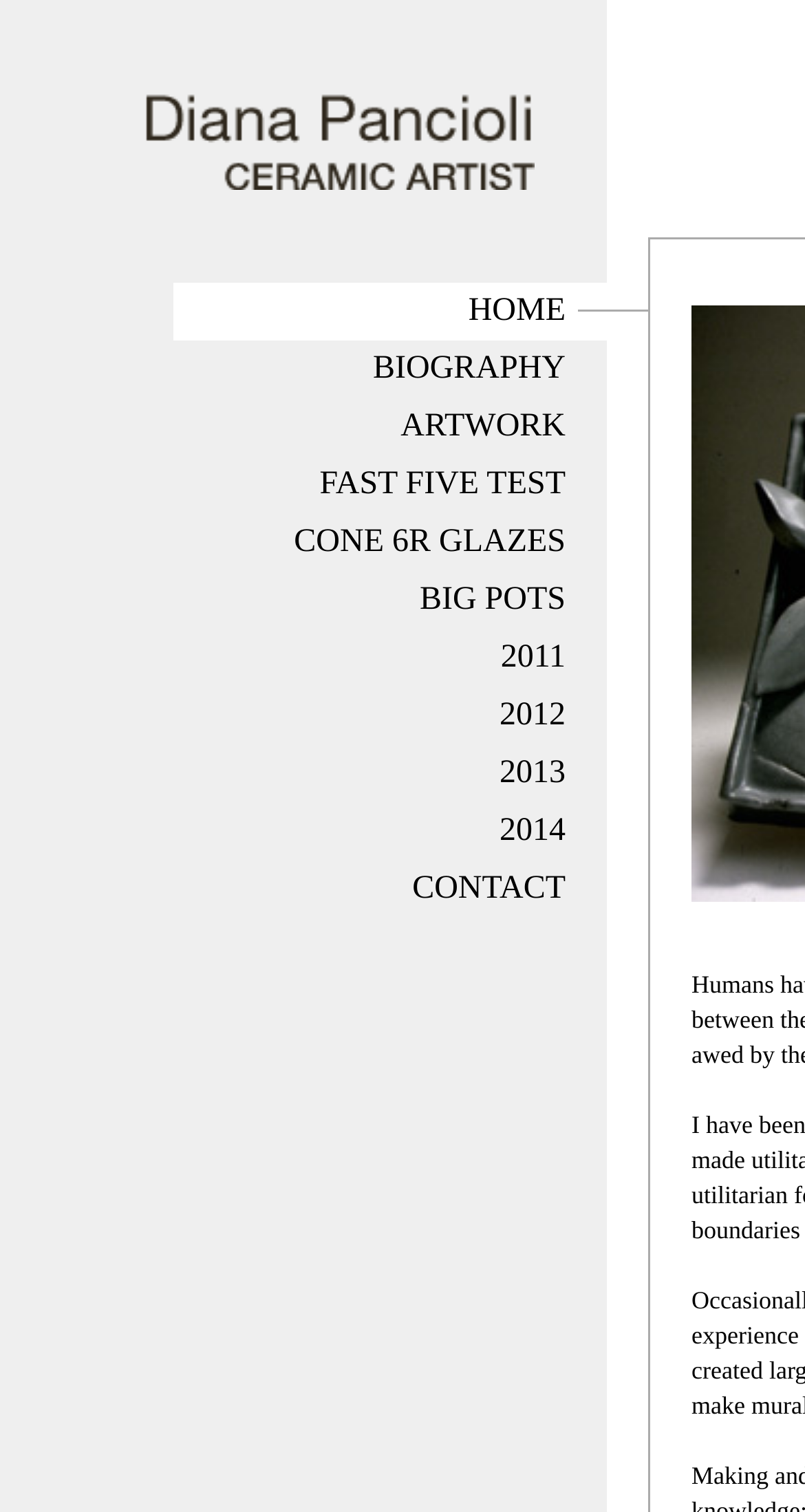Specify the bounding box coordinates of the area to click in order to execute this command: 'contact the artist'. The coordinates should consist of four float numbers ranging from 0 to 1, and should be formatted as [left, top, right, bottom].

[0.215, 0.569, 0.754, 0.607]